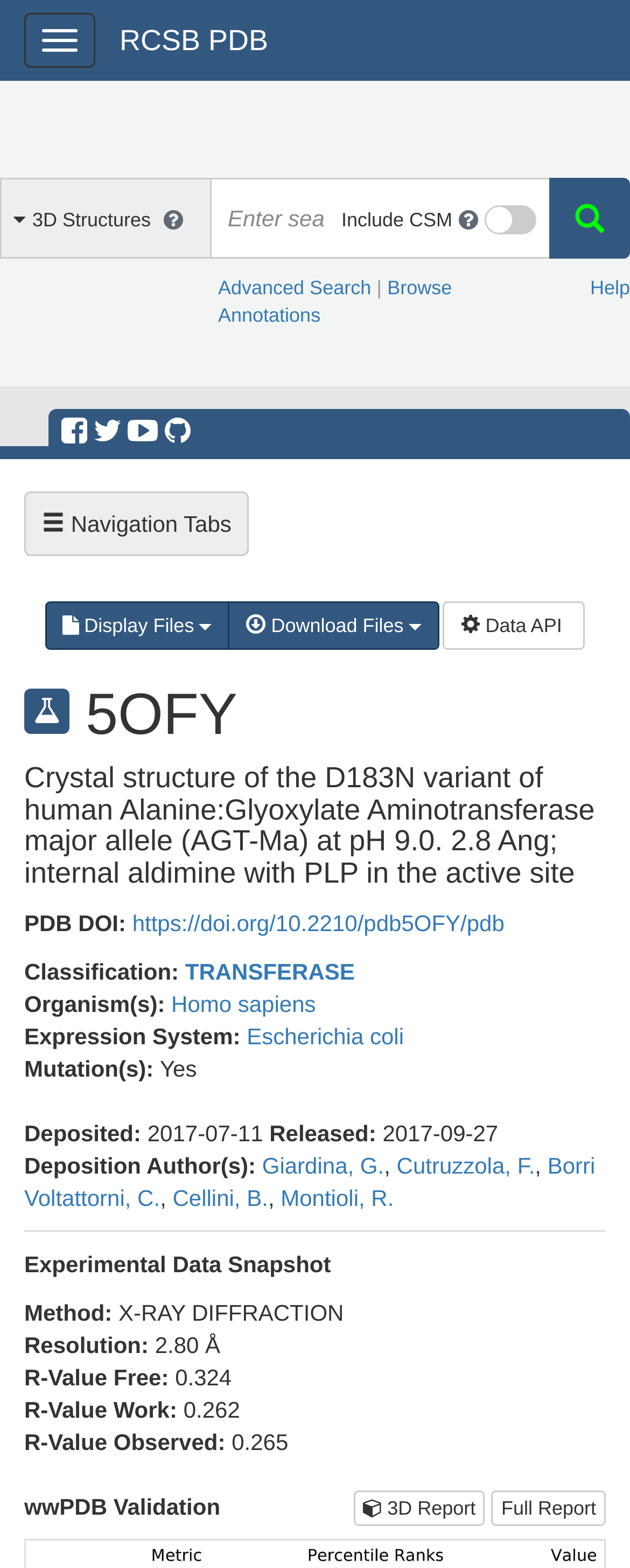What is the classification of this structure?
Please use the visual content to give a single word or phrase answer.

TRANSFERASE